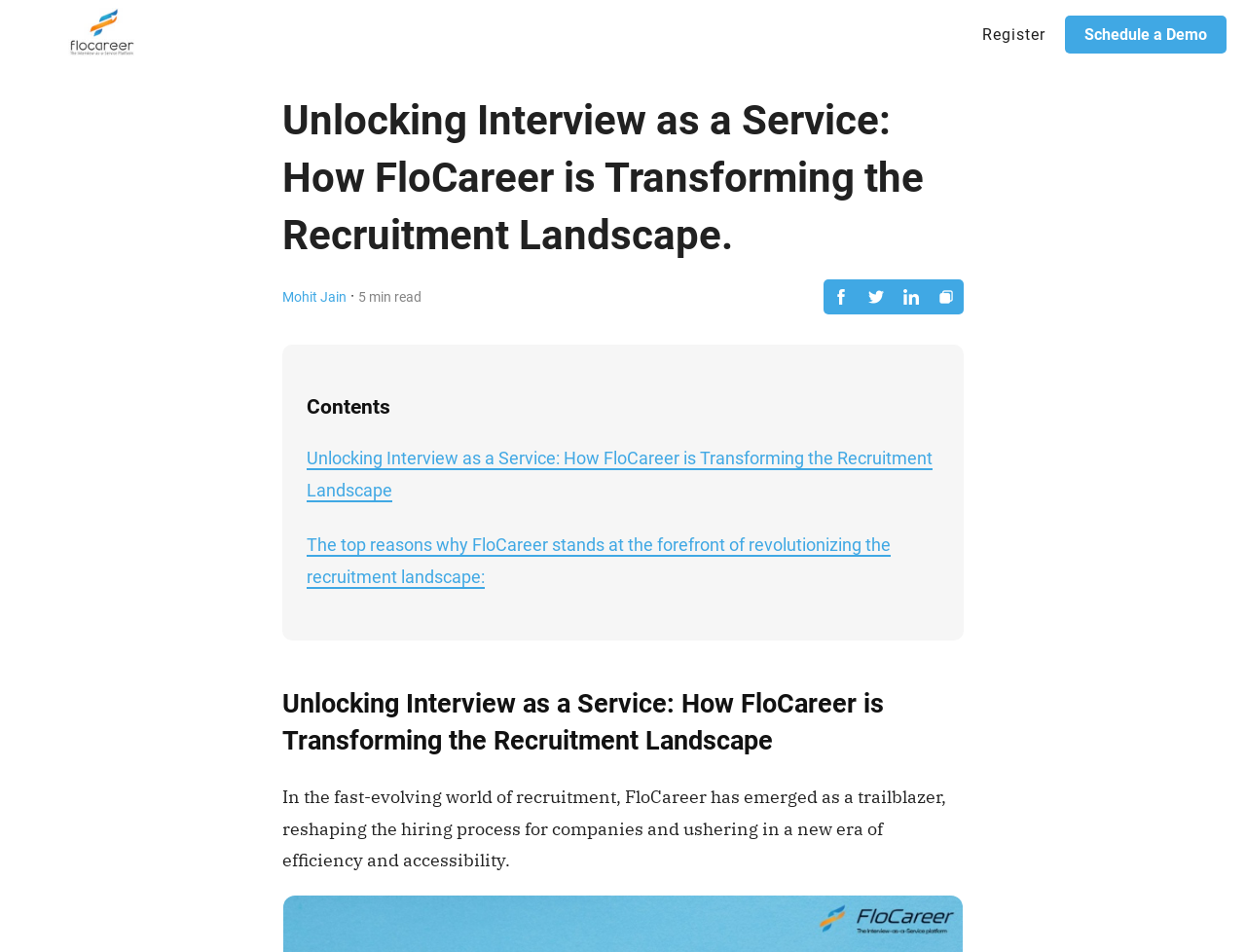Produce a meticulous description of the webpage.

The webpage is about FloCareer, a company that is transforming the recruitment landscape. At the top left, there is a FloCareer logo image. On the top right, there are two links, "Register" and "Schedule a Demo", with the latter having a button with the same text. 

Below the top section, there is a main heading that reads "Unlocking Interview as a Service: How FloCareer is Transforming the Recruitment Landscape." This heading is followed by the author's name, "Mohit Jain", and a text indicating that the article is a 5-minute read. 

On the same line as the author's name, there are three social media sharing links, "share on facebook", "share on twitter", and "share on linkedin", each accompanied by an image. There is also a "copy to clipboard" image. 

Further down, there is a section with a heading "Contents". Below this heading, there are two links, one with the same title as the main heading, and another that reads "The top reasons why FloCareer stands at the forefront of revolutionizing the recruitment landscape:". 

The main content of the webpage starts with a heading that is the same as the main heading, followed by a paragraph of text that describes how FloCareer is reshaping the hiring process for companies and increasing efficiency and accessibility.